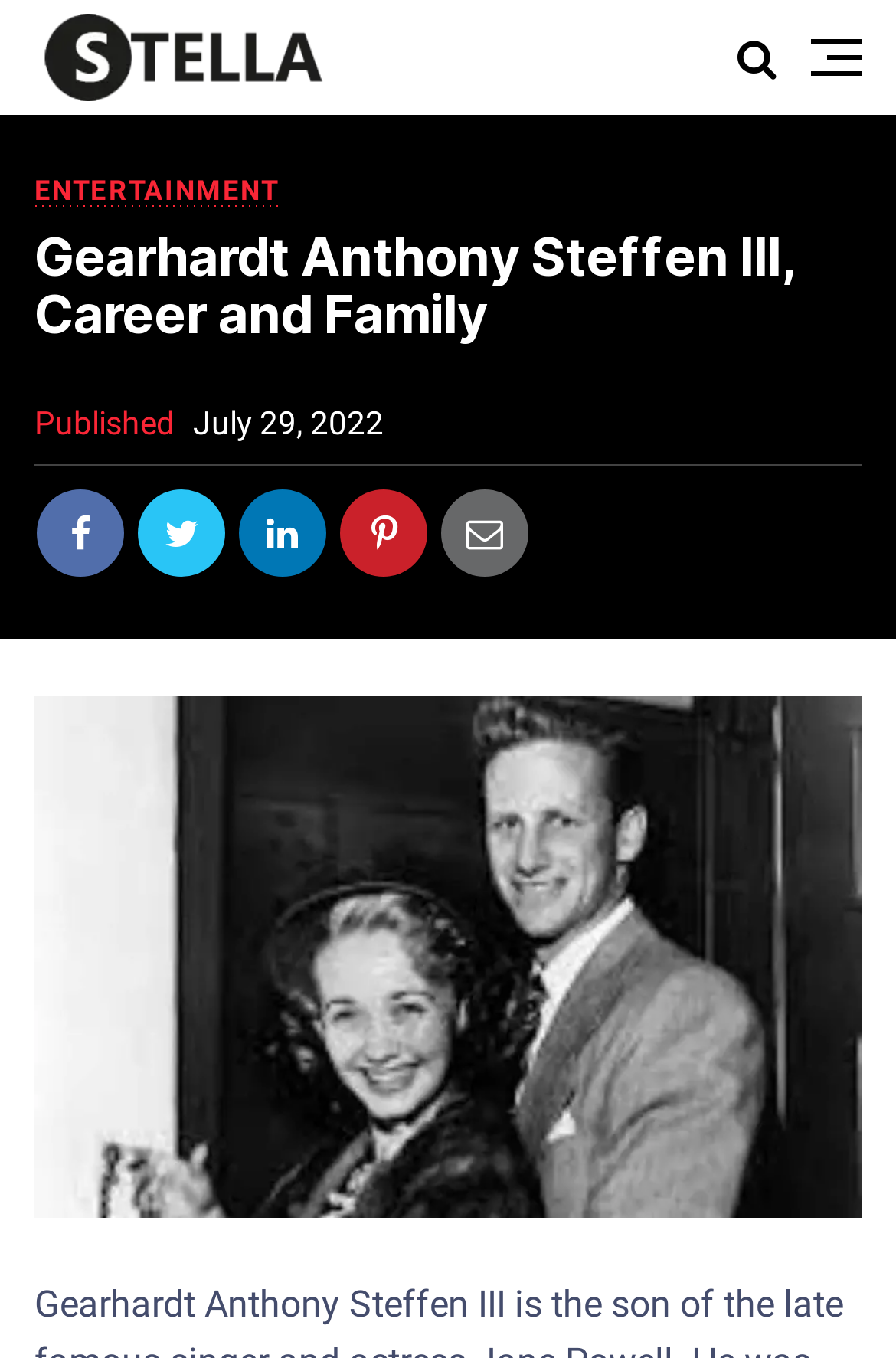What is the name of the person in the webpage?
Please provide a comprehensive answer based on the information in the image.

The name of the person in the webpage can be found in the heading element, which is 'Gearhardt Anthony Steffen III, Career and Family'. This heading is located at the top of the webpage, indicating that the webpage is about this person.